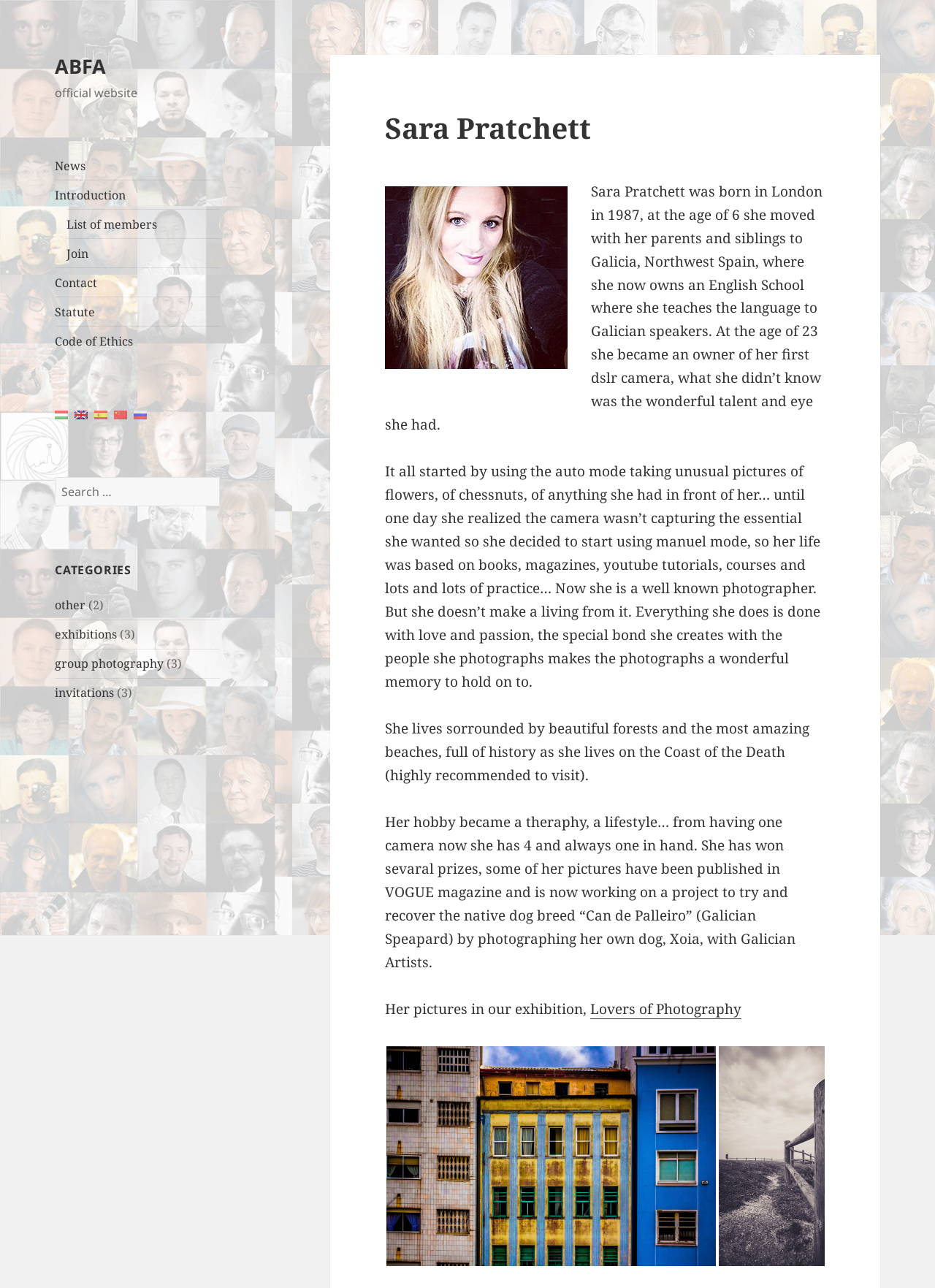Find the bounding box coordinates for the element that must be clicked to complete the instruction: "Click on the News link". The coordinates should be four float numbers between 0 and 1, indicated as [left, top, right, bottom].

[0.059, 0.122, 0.092, 0.135]